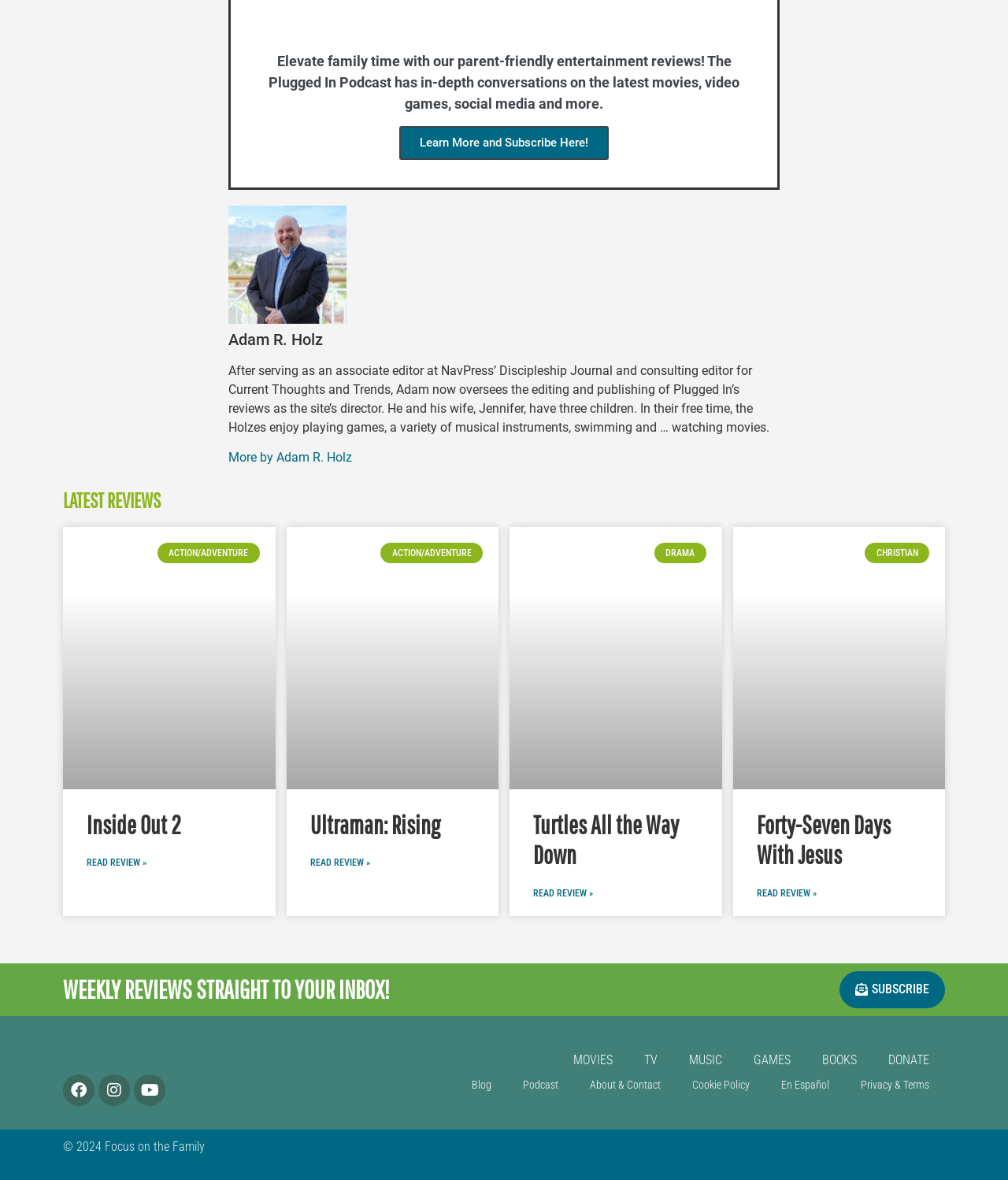Please answer the following question using a single word or phrase: 
What social media platforms is Plugged In available on?

Facebook, Instagram, Youtube